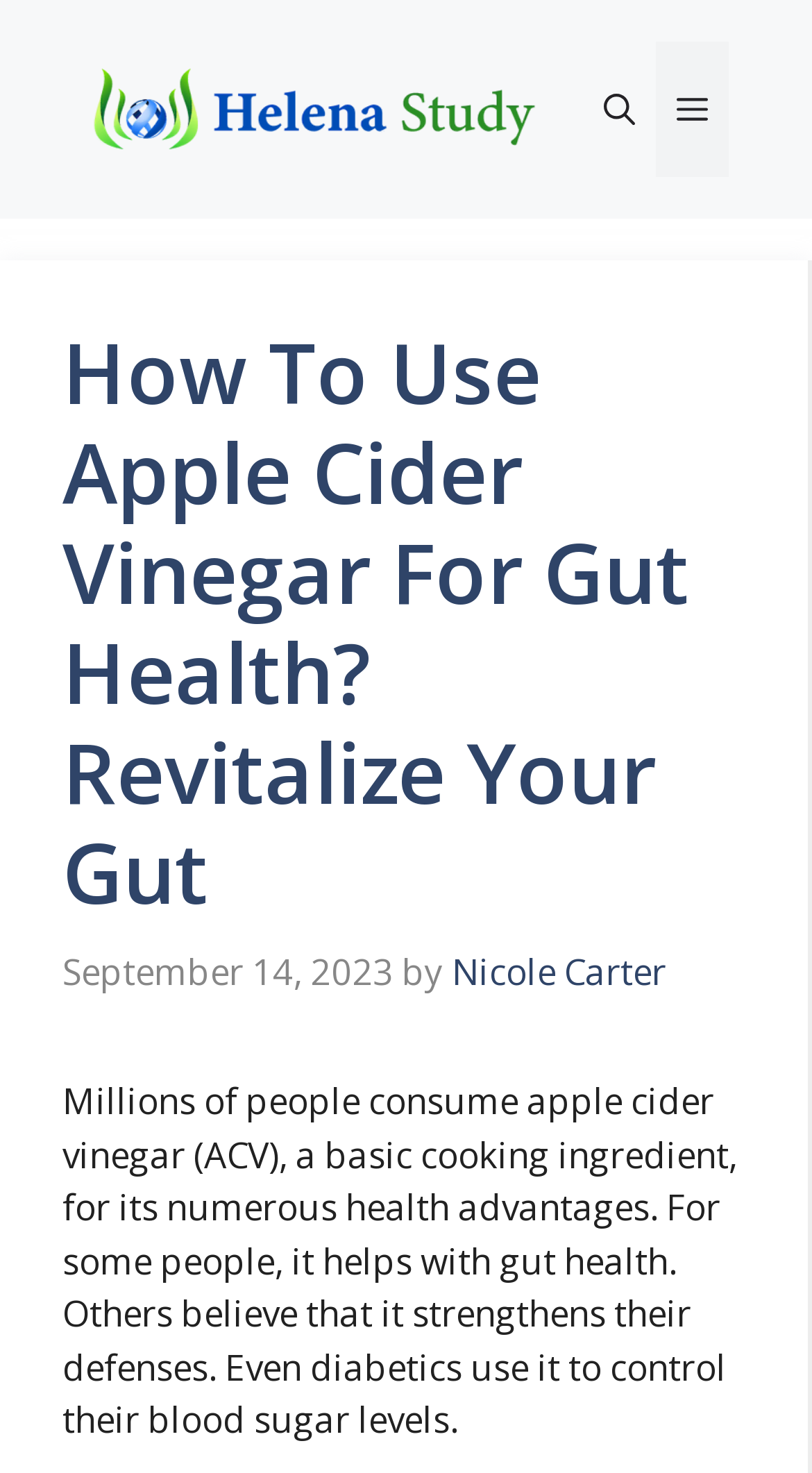What is the purpose of the button 'Open search'?
Please answer using one word or phrase, based on the screenshot.

To open search